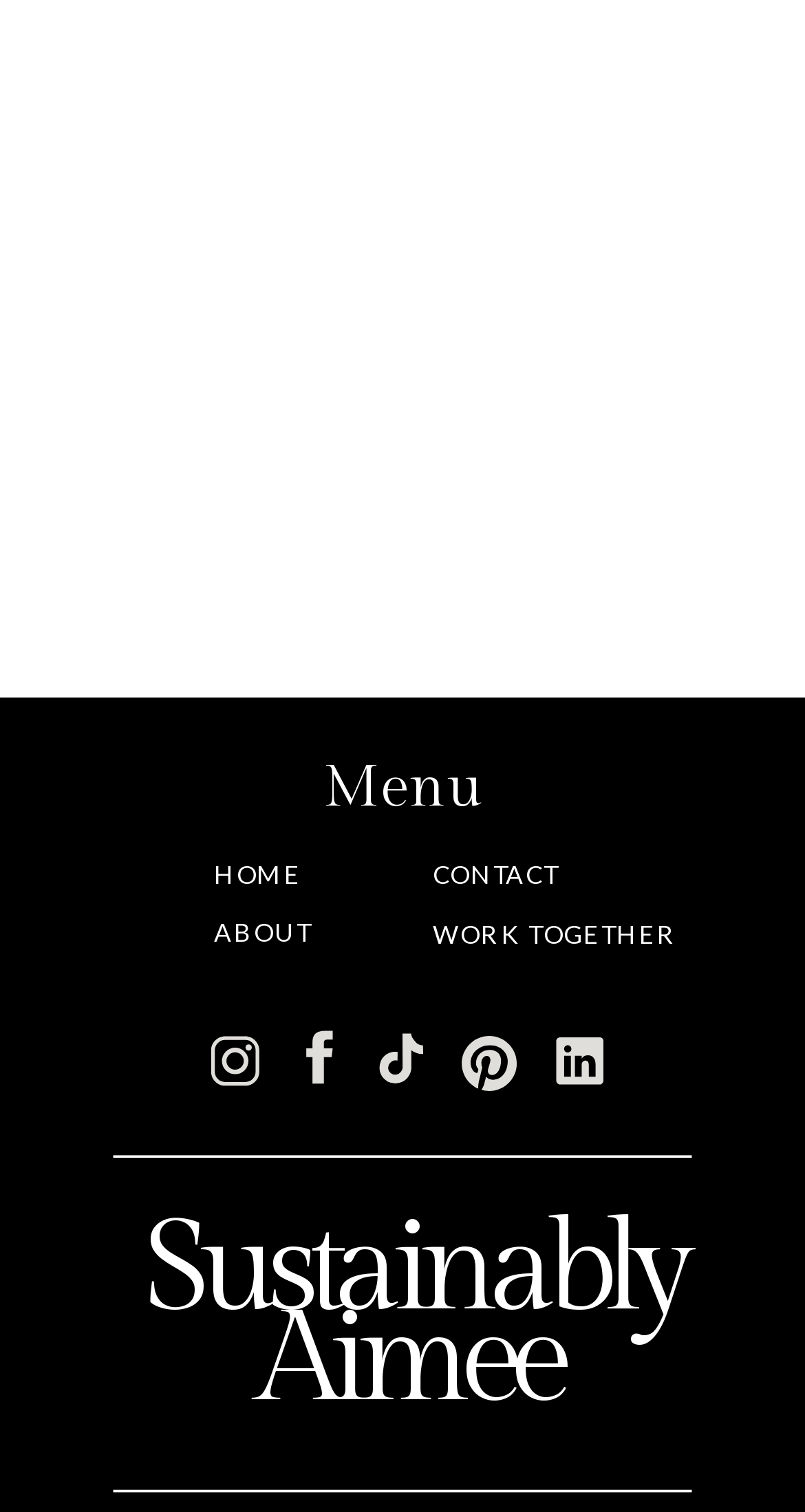Are all navigation links on the same horizontal level?
Look at the image and respond with a one-word or short phrase answer.

Yes